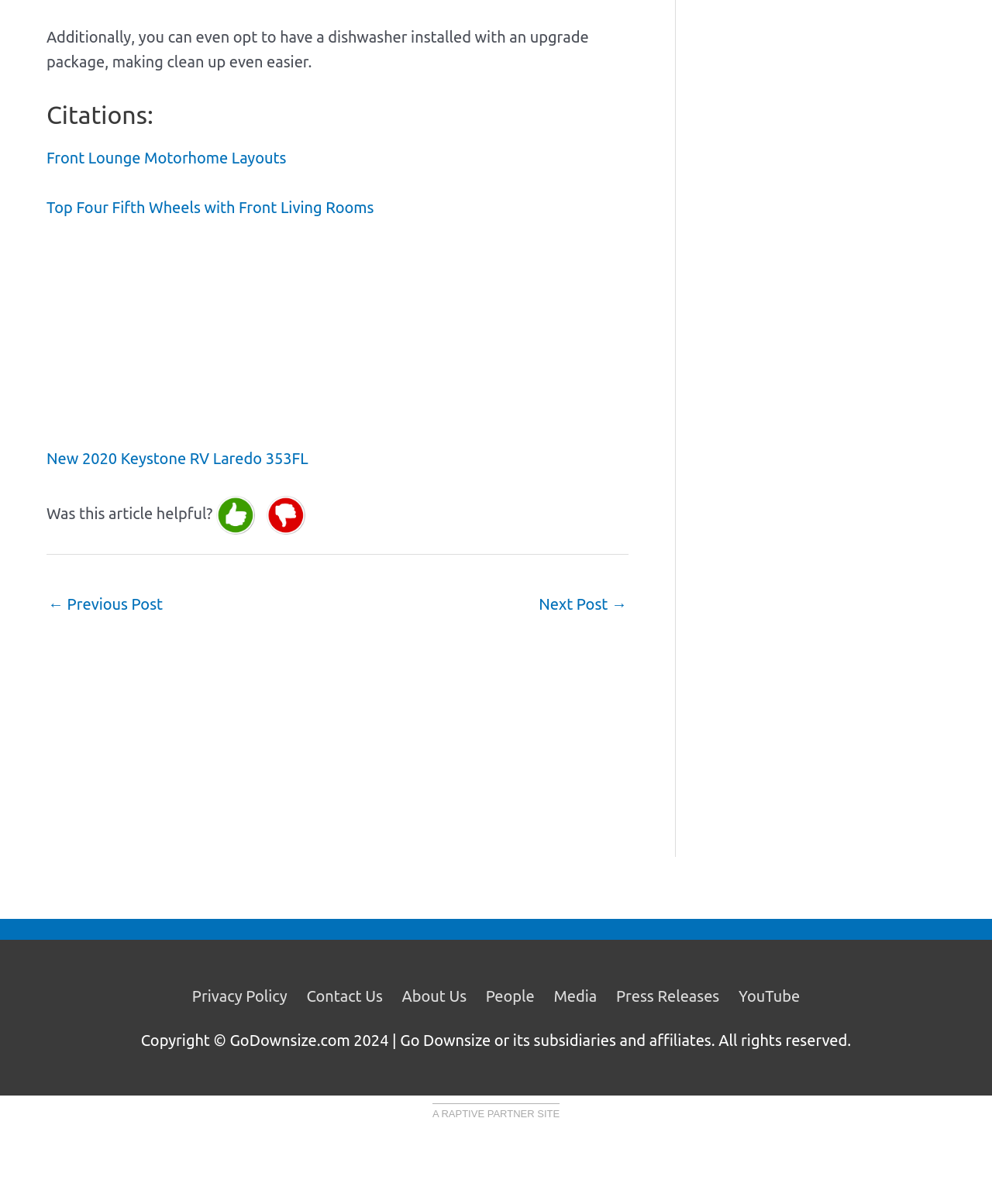Provide your answer in one word or a succinct phrase for the question: 
What is the purpose of the buttons with 'Like' and 'Dislike' icons?

To rate the article